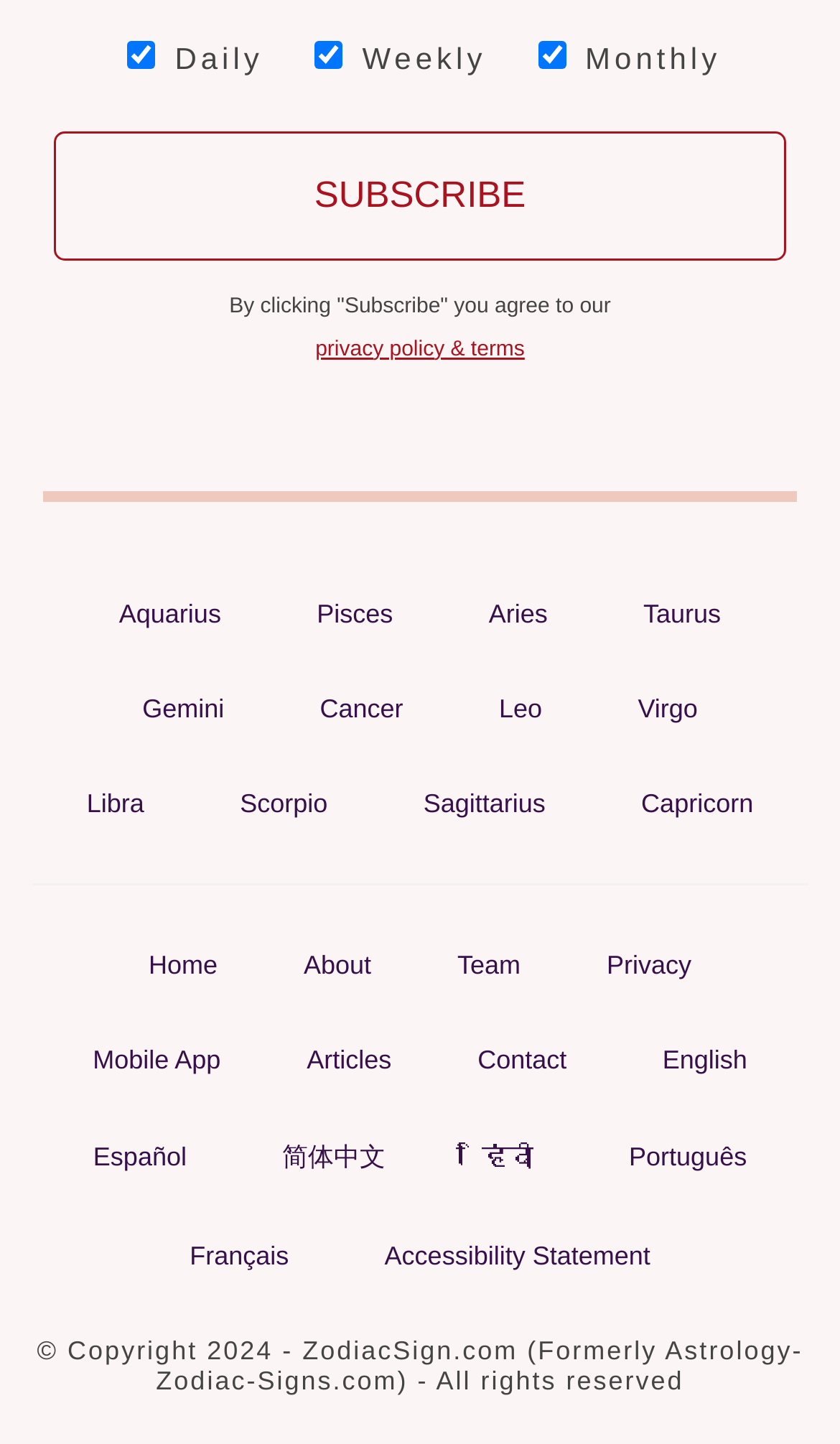Identify the bounding box coordinates of the region that should be clicked to execute the following instruction: "Read the privacy policy".

[0.286, 0.213, 0.714, 0.258]